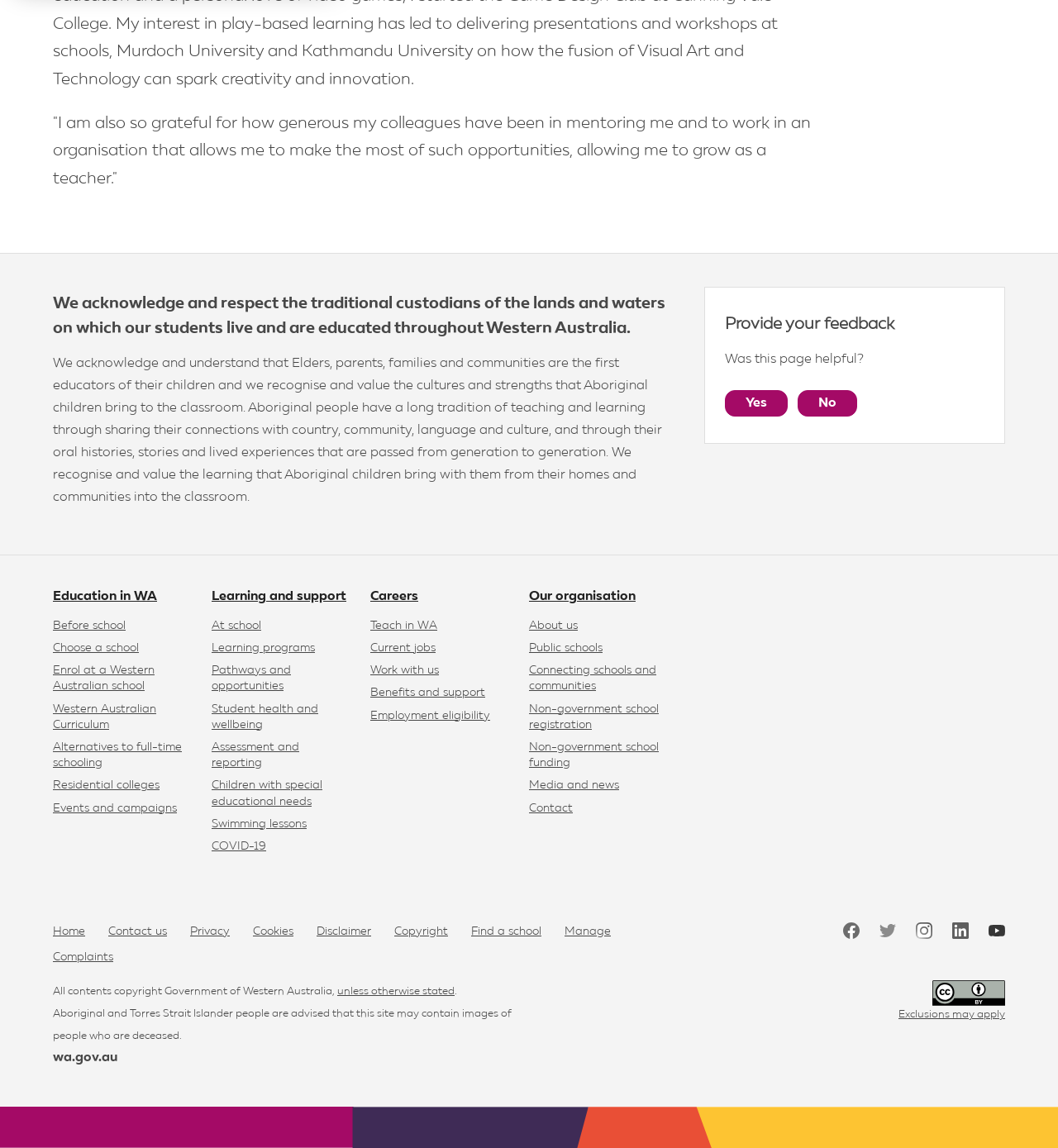Using the provided description Connecting schools and communities, find the bounding box coordinates for the UI element. Provide the coordinates in (top-left x, top-left y, bottom-right x, bottom-right y) format, ensuring all values are between 0 and 1.

[0.5, 0.579, 0.62, 0.603]